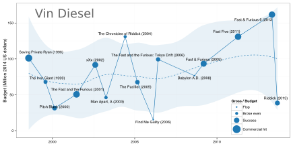Give an elaborate caption for the image.

The image features a detailed graph titled "Vin Diesel," which illustrates the box office performance of various films starring the famous actor, plotted against their budgets. The x-axis represents the budget scale, while the y-axis indicates the box office results, measured in millions. Each data point corresponds to a specific film, highlighted with blue circles that vary in size to denote the film's box office success relative to its production budget. The graph includes an area chart in the background, visualizing trends over time, with notable films such as "Fast & Furious" (2010), "The Pacifier" (2005), and others tagged for reference. The presentation conveys a clear analytical overview of how Vin Diesel's films have performed financially, making it an engaging visual for fans and industry analysts alike.